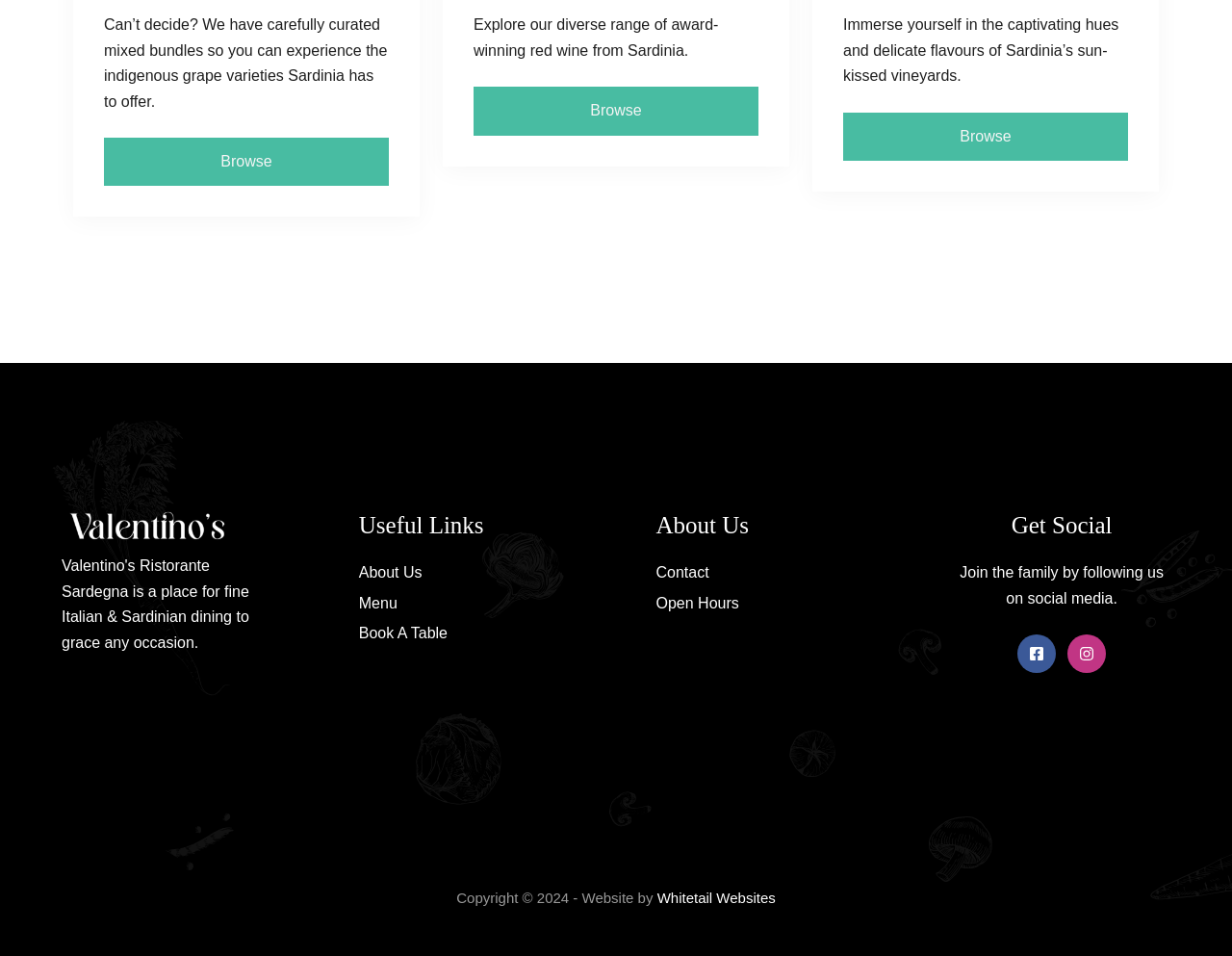Can you specify the bounding box coordinates of the area that needs to be clicked to fulfill the following instruction: "Browse sun-kissed vineyards"?

[0.684, 0.117, 0.916, 0.168]